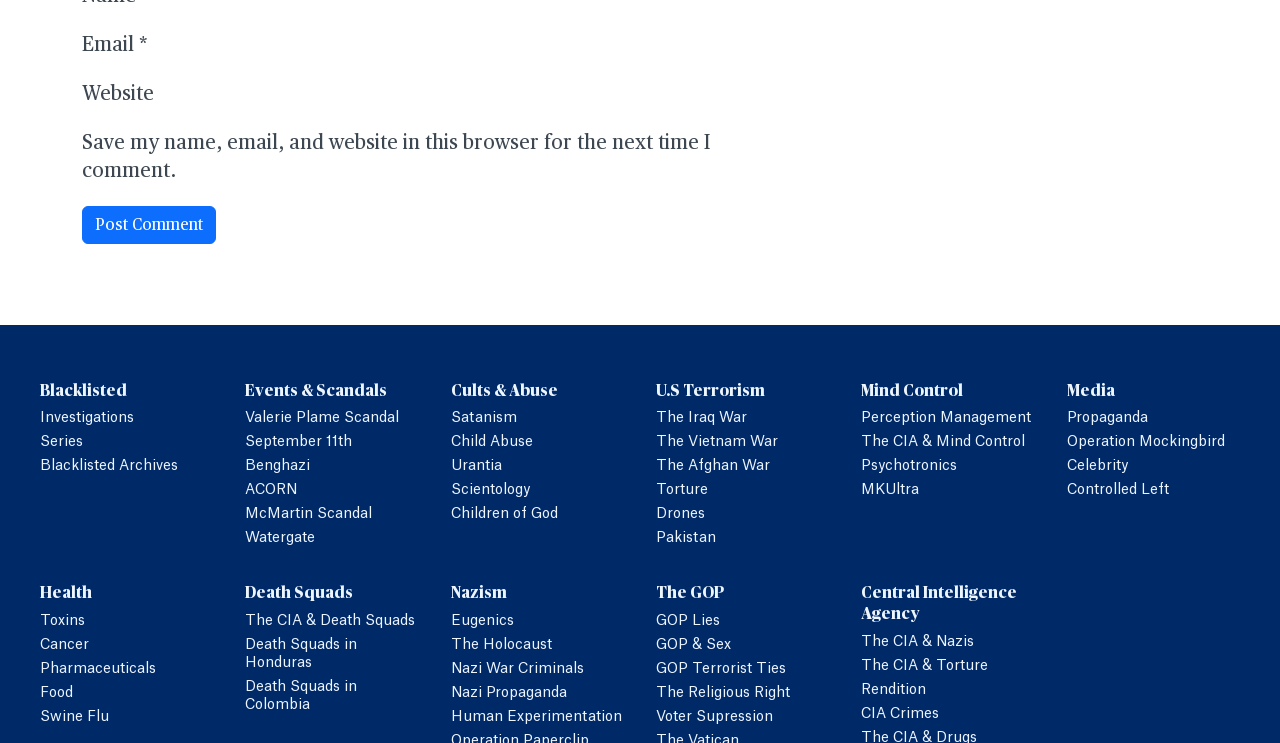Identify the bounding box of the HTML element described here: "jiaohess". Provide the coordinates as four float numbers between 0 and 1: [left, top, right, bottom].

None